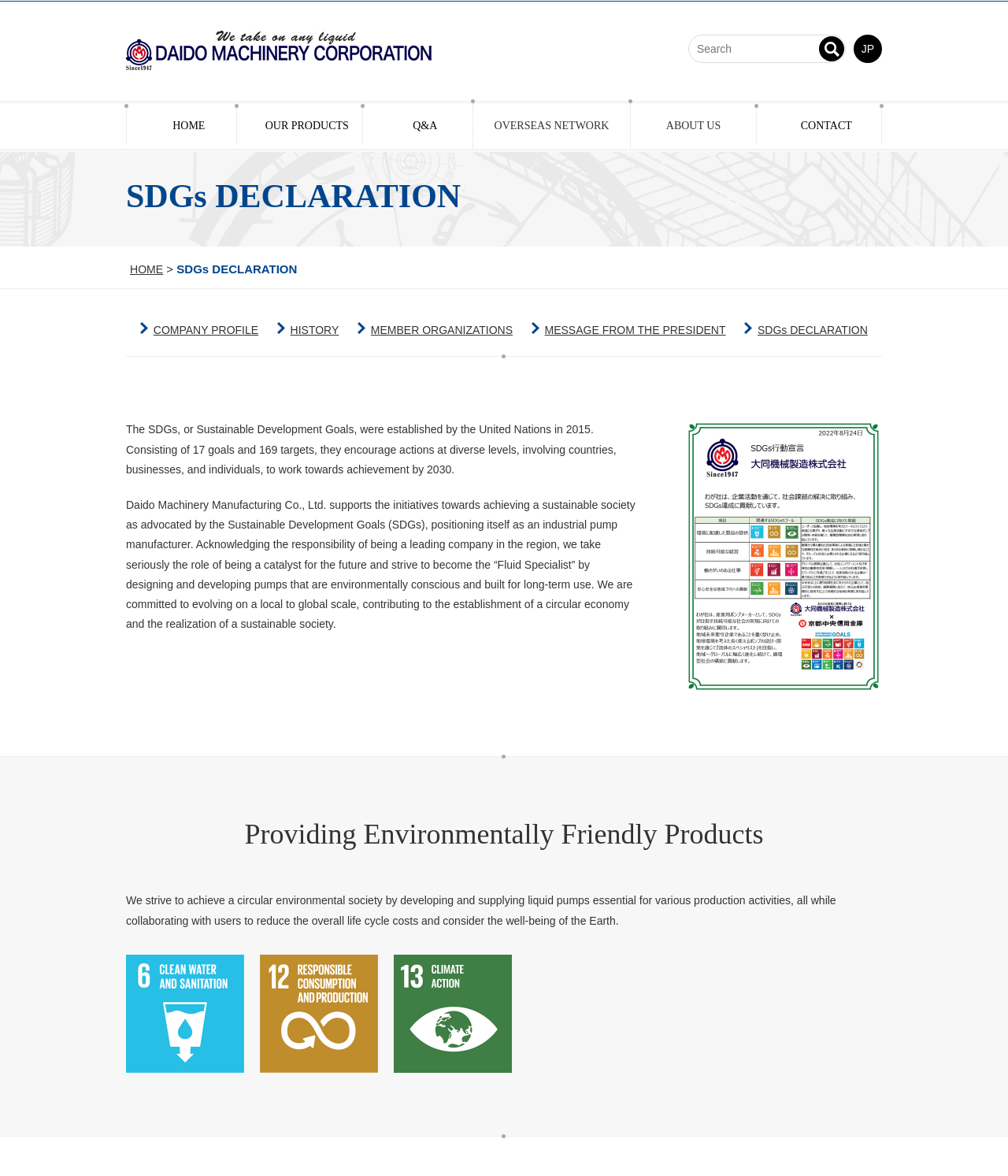What is the company name on the top left?
Give a single word or phrase as your answer by examining the image.

DAIDO MACHINERY CORPRATION